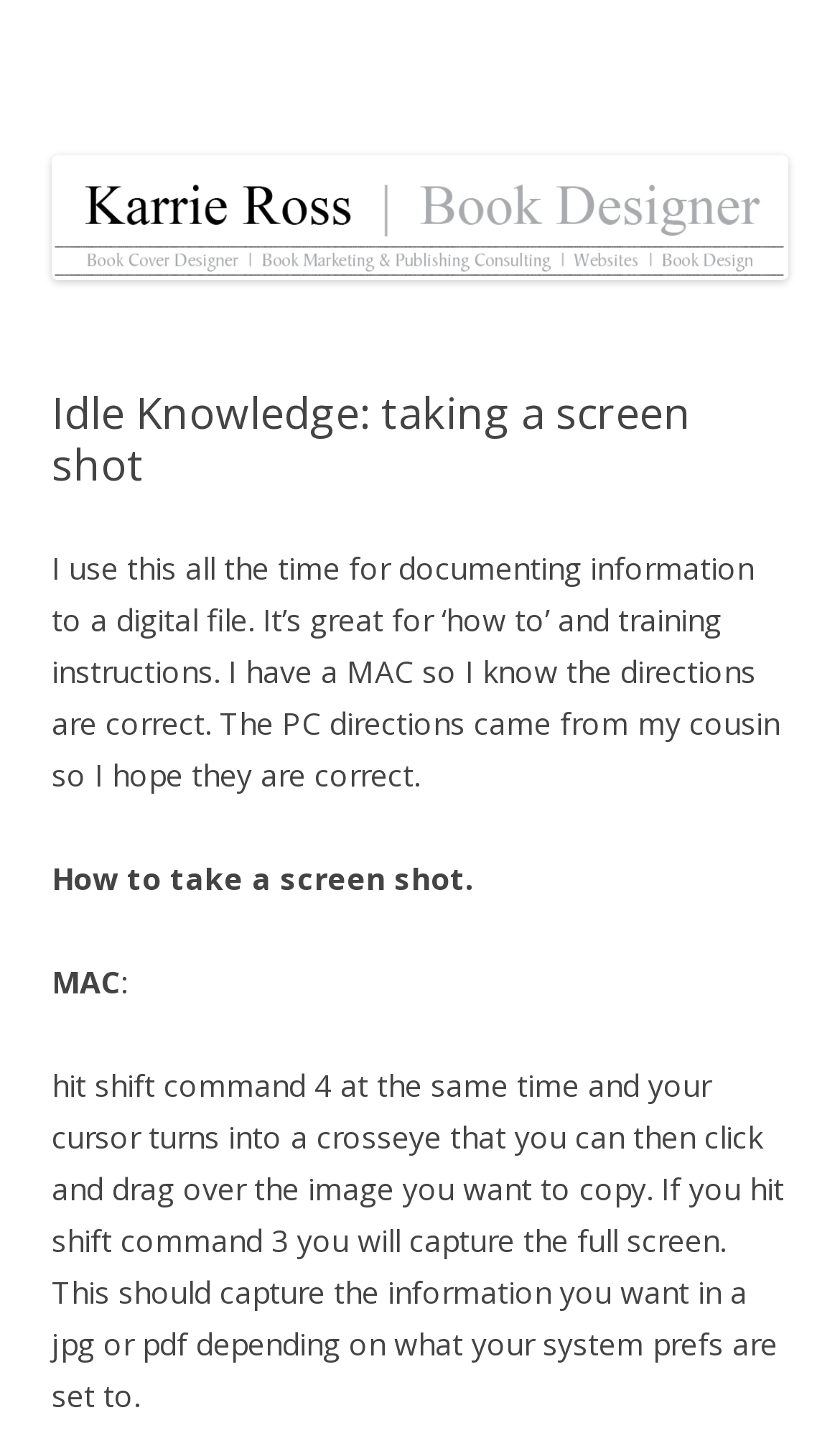What type of files can the screenshot be saved as?
Refer to the image and provide a thorough answer to the question.

The static text 'This should capture the information you want in a jpg or pdf depending on what your system prefs are set to.' implies that the screenshot can be saved as either a jpg or pdf file, depending on the system preferences.